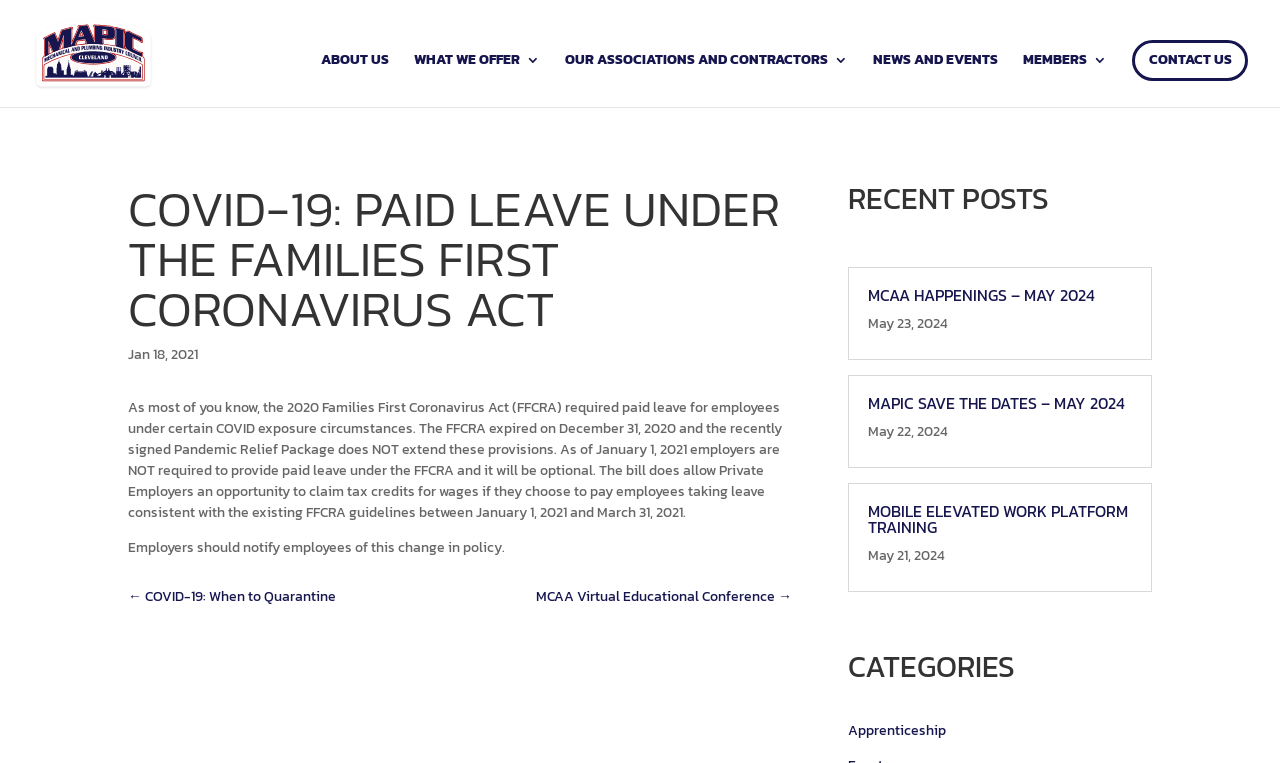Pinpoint the bounding box coordinates of the clickable area necessary to execute the following instruction: "view MCAA HAPPENINGS – MAY 2024". The coordinates should be given as four float numbers between 0 and 1, namely [left, top, right, bottom].

[0.678, 0.376, 0.884, 0.41]